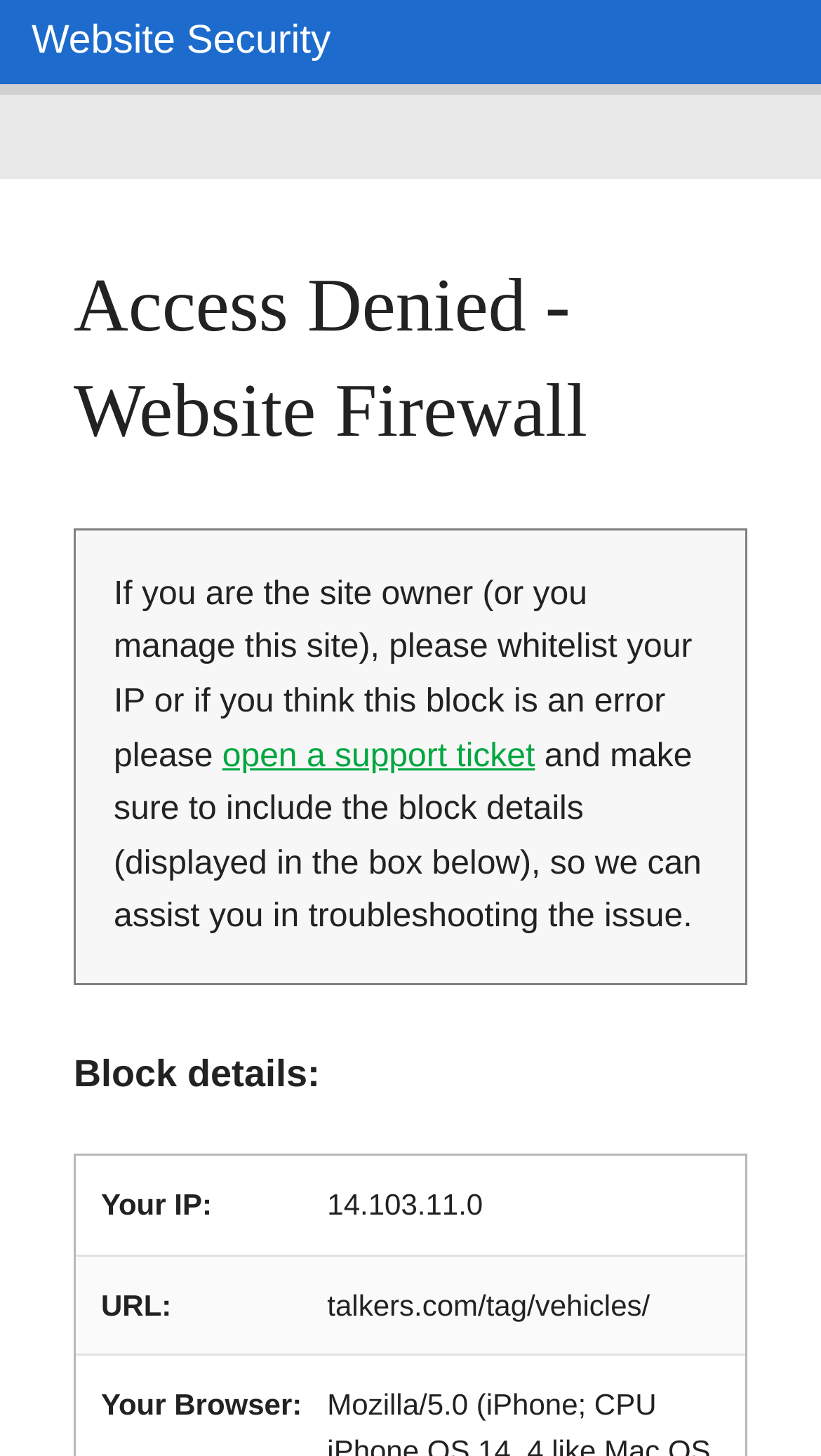Explain the webpage's layout and main content in detail.

The webpage is about website security and access denial. At the top, there is a heading that reads "Access Denied - Website Firewall". Below this heading, there is a paragraph of text that explains the situation to the site owner or manager, suggesting that they whitelist their IP or open a support ticket if they think the block is an error. The link to open a support ticket is placed in the middle of this paragraph. 

Further down, there is another heading titled "Block details:". Under this heading, there is a table with two rows. The first row contains two columns, with the labels "Your IP:" and the corresponding value "14.103.11.0". The second row also has two columns, with the labels "URL:" and the corresponding value "talkers.com/tag/vehicles/".